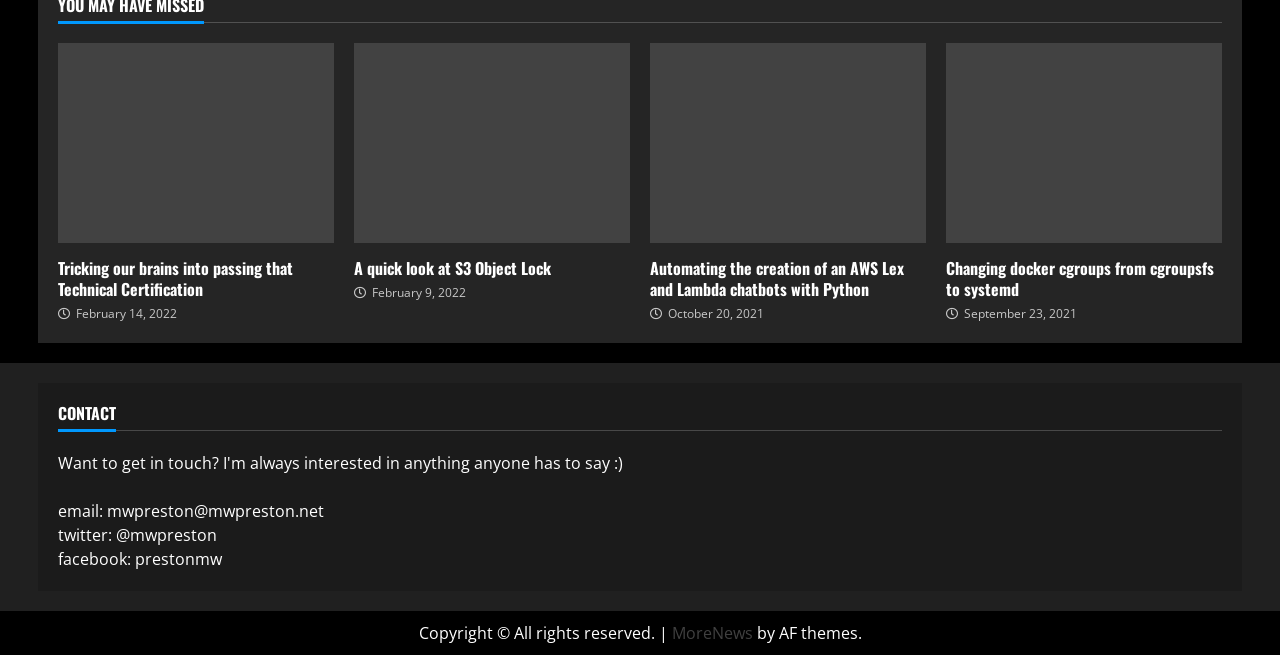Using the information in the image, could you please answer the following question in detail:
What is the theme provider of the webpage?

The theme provider of the webpage can be found by looking at the StaticText element with the text 'by AF themes.' which is located at the bottom of the webpage.